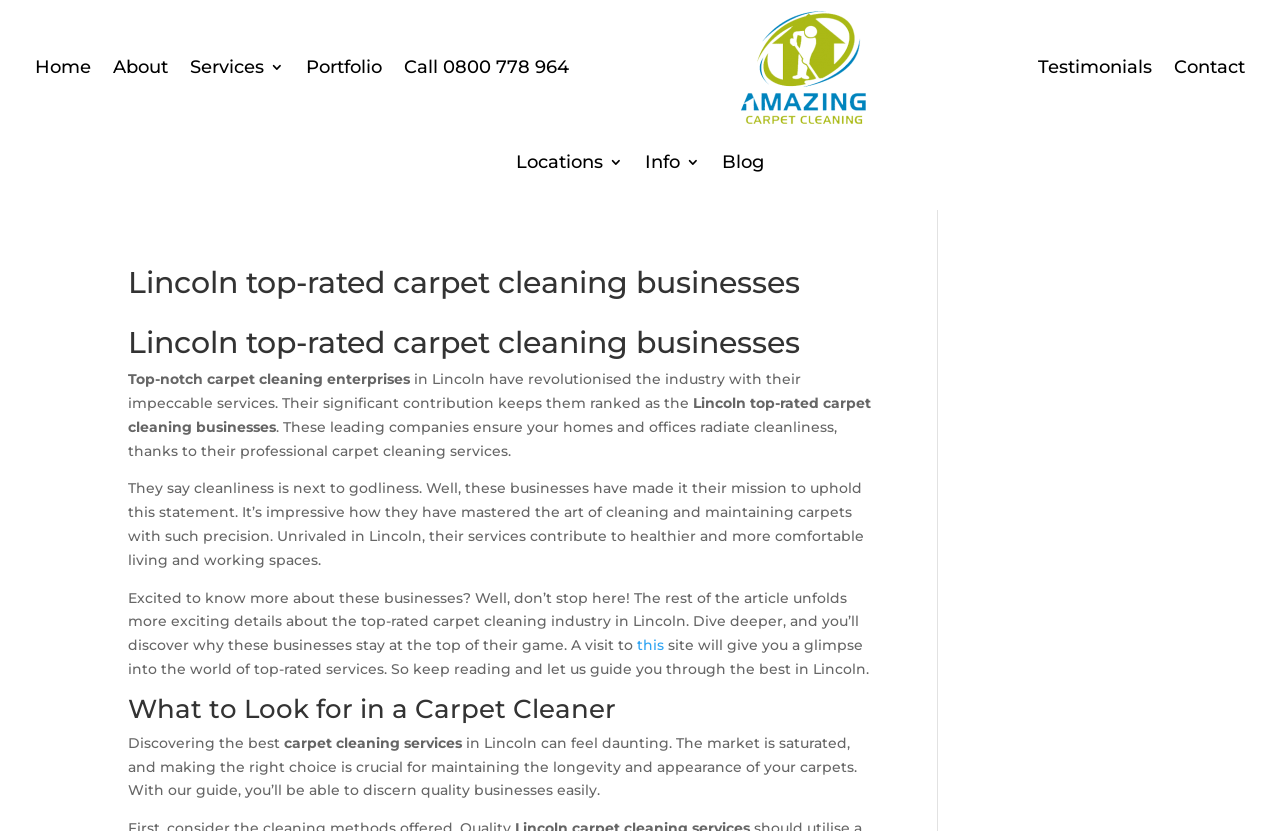Please provide a comprehensive answer to the question based on the screenshot: What is the benefit of using these carpet cleaning services?

According to the webpage, these carpet cleaning services contribute to healthier and more comfortable living and working spaces, implying that they have a positive impact on the environment and people's well-being.